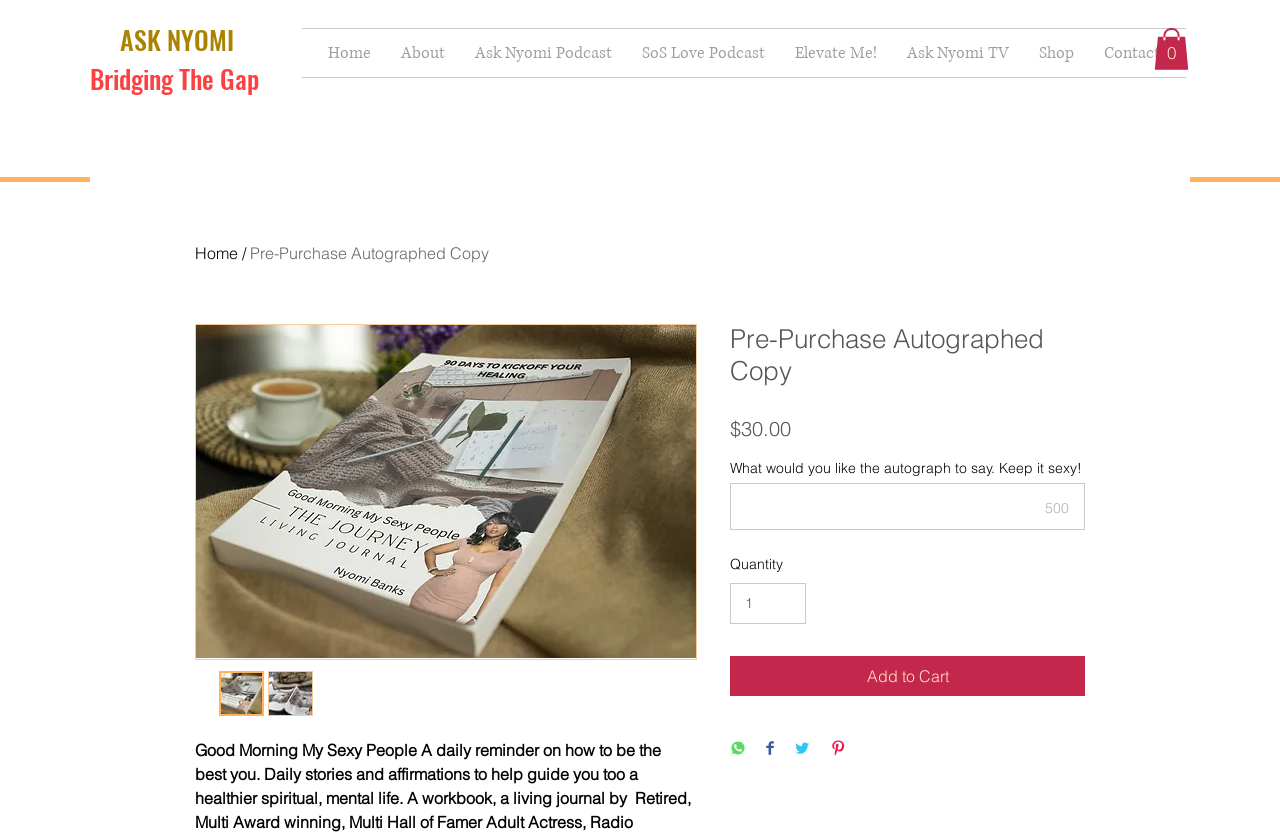Please find the bounding box coordinates of the clickable region needed to complete the following instruction: "Enter text in the autograph message field". The bounding box coordinates must consist of four float numbers between 0 and 1, i.e., [left, top, right, bottom].

[0.57, 0.575, 0.848, 0.631]